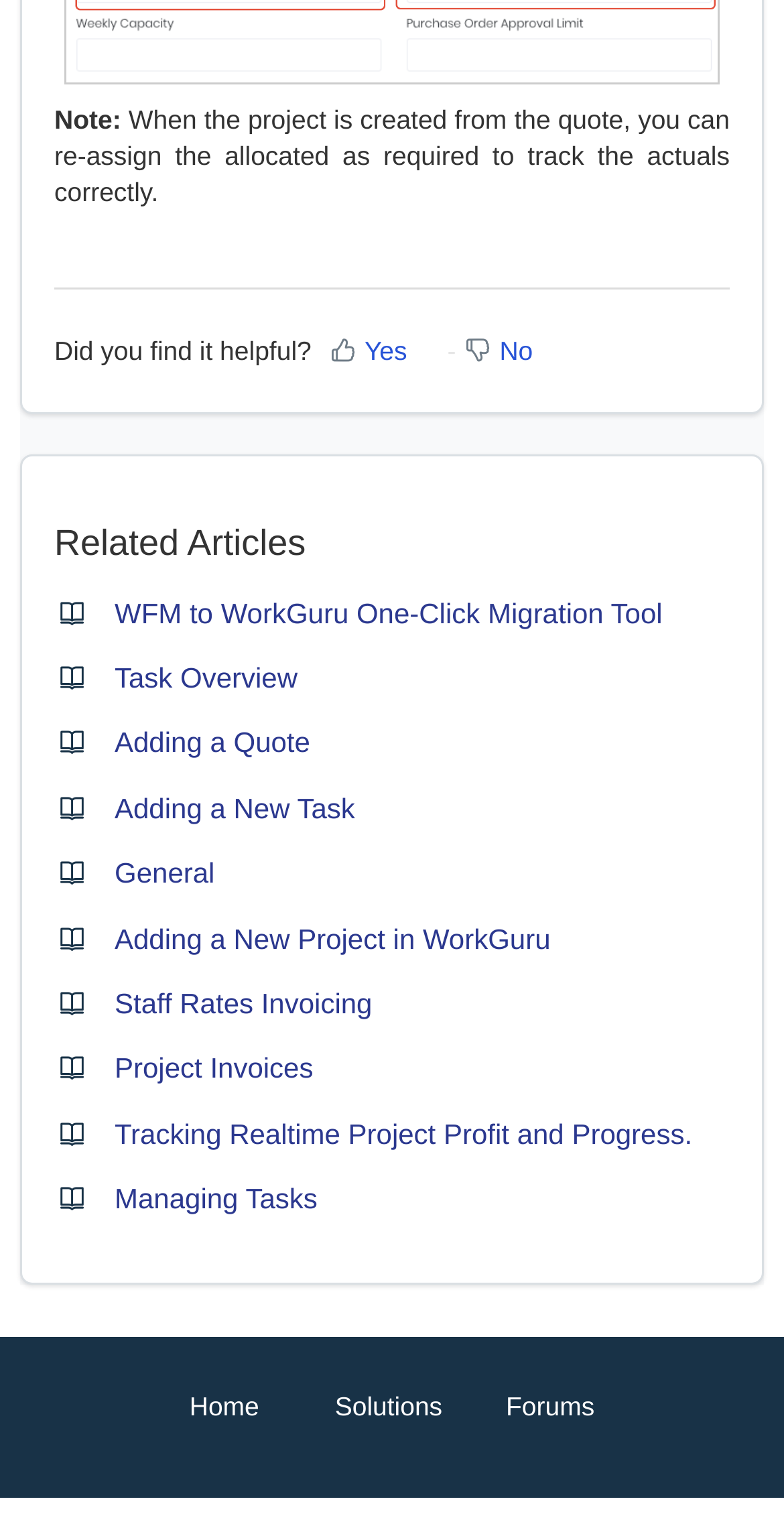Indicate the bounding box coordinates of the clickable region to achieve the following instruction: "Click on 'Yes'."

[0.456, 0.214, 0.519, 0.234]